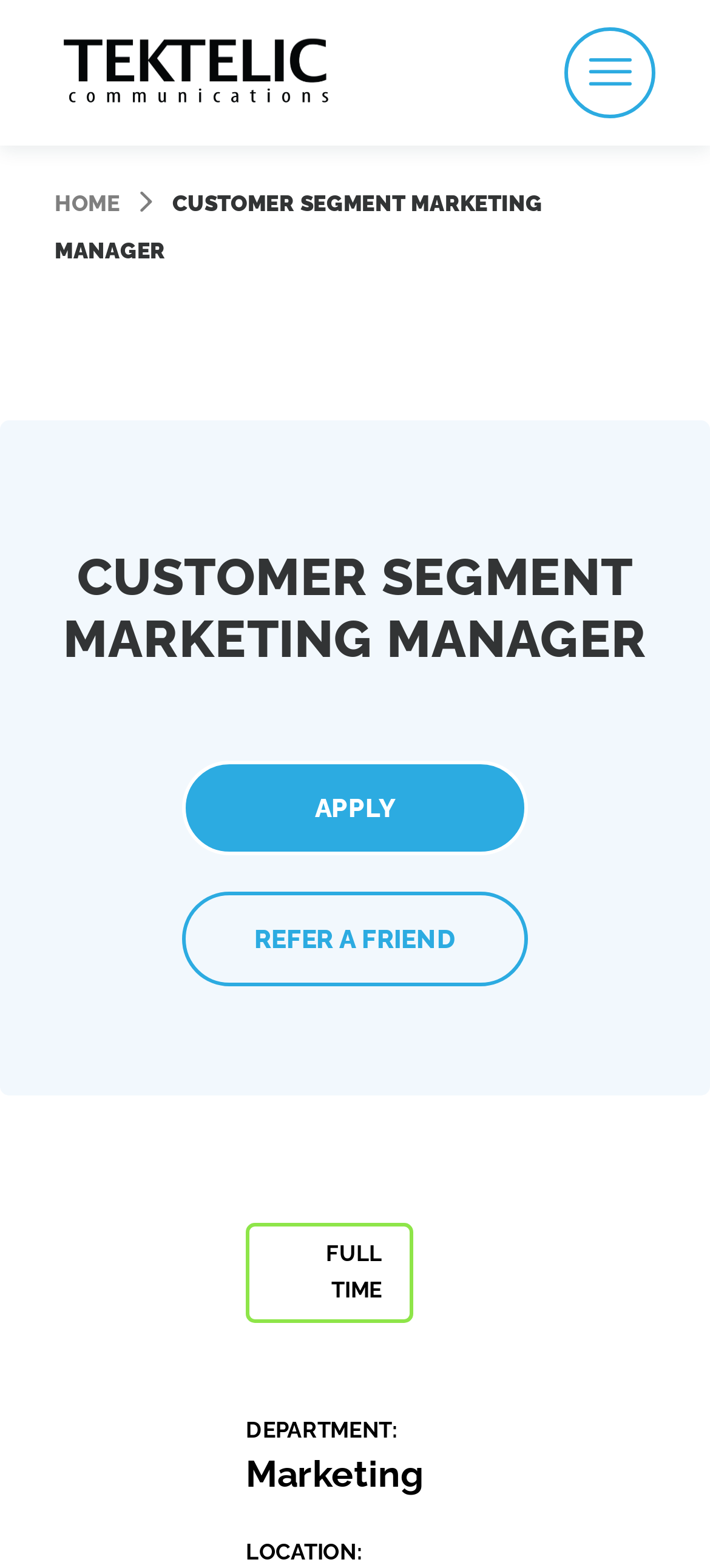Determine the bounding box for the described UI element: "Apply".

[0.256, 0.486, 0.744, 0.546]